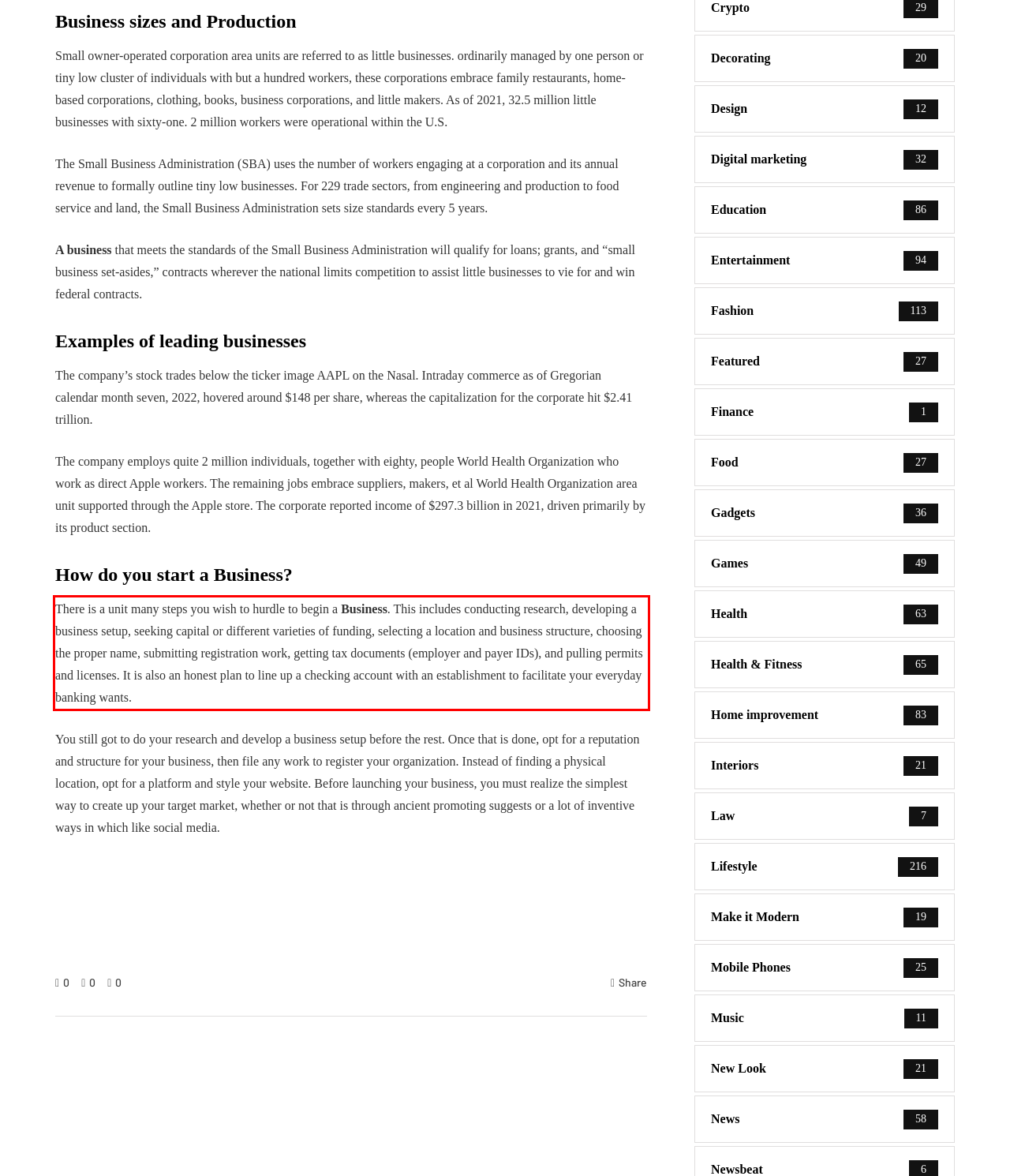Using the provided webpage screenshot, identify and read the text within the red rectangle bounding box.

There is a unit many steps you wish to hurdle to begin a Business. This includes conducting research, developing a business setup, seeking capital or different varieties of funding, selecting a location and business structure, choosing the proper name, submitting registration work, getting tax documents (employer and payer IDs), and pulling permits and licenses. It is also an honest plan to line up a checking account with an establishment to facilitate your everyday banking wants.